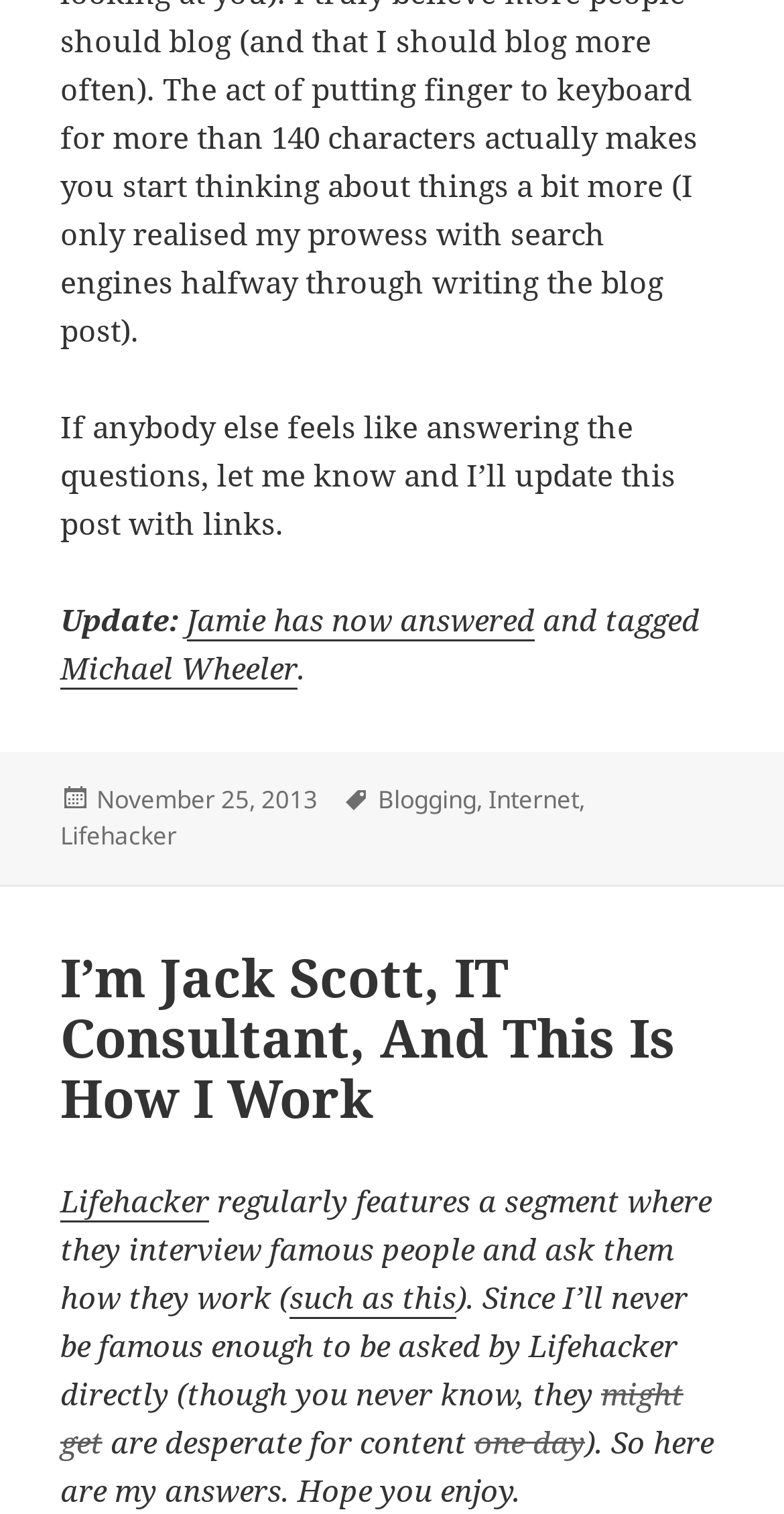Identify the bounding box coordinates for the UI element described as follows: name="submit" value="Post Comment". Use the format (top-left x, top-left y, bottom-right x, bottom-right y) and ensure all values are floating point numbers between 0 and 1.

None